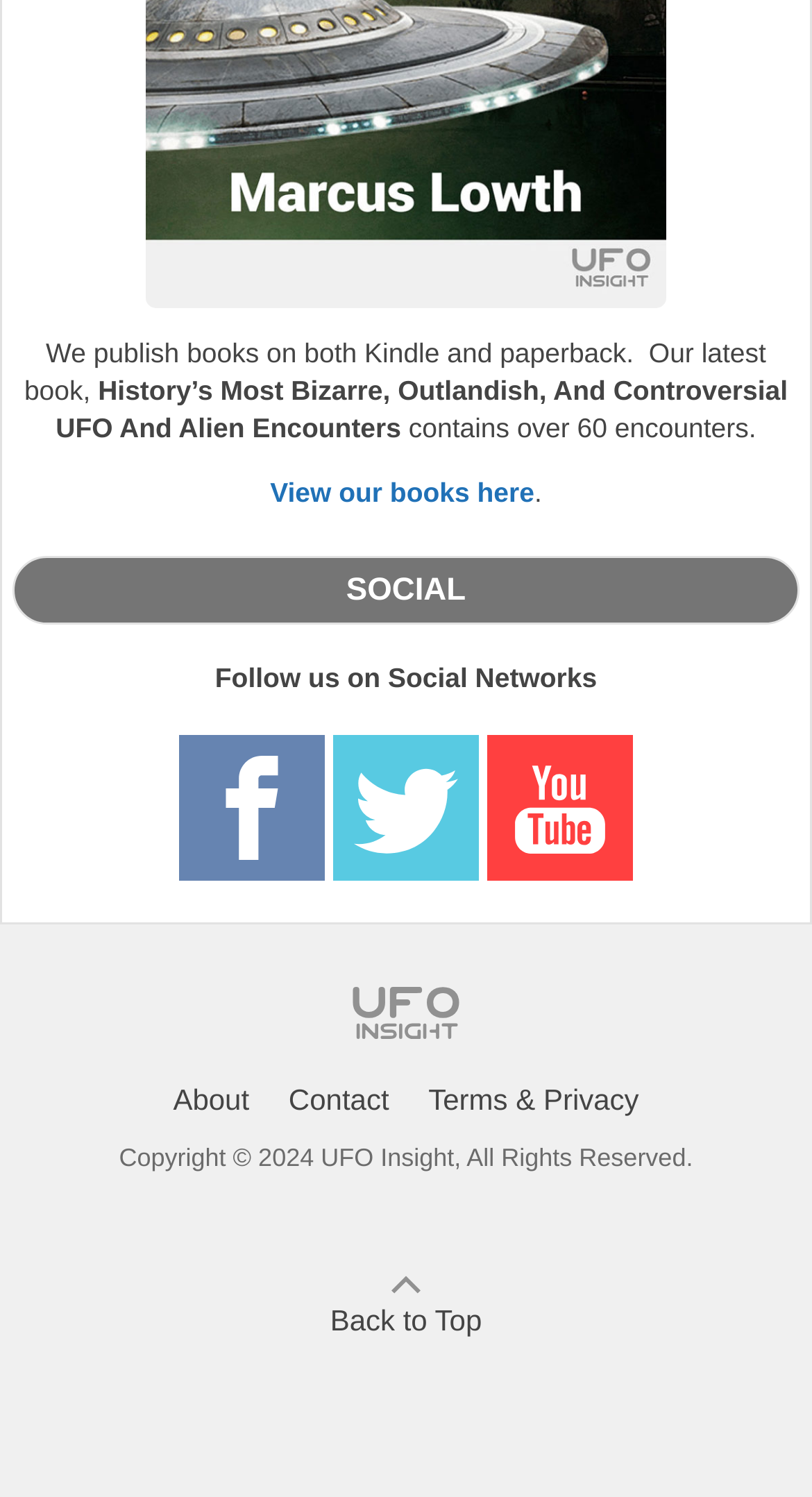Identify the bounding box coordinates for the UI element described as follows: alt="UFO Insight". Use the format (top-left x, top-left y, bottom-right x, bottom-right y) and ensure all values are floating point numbers between 0 and 1.

[0.346, 0.668, 0.654, 0.69]